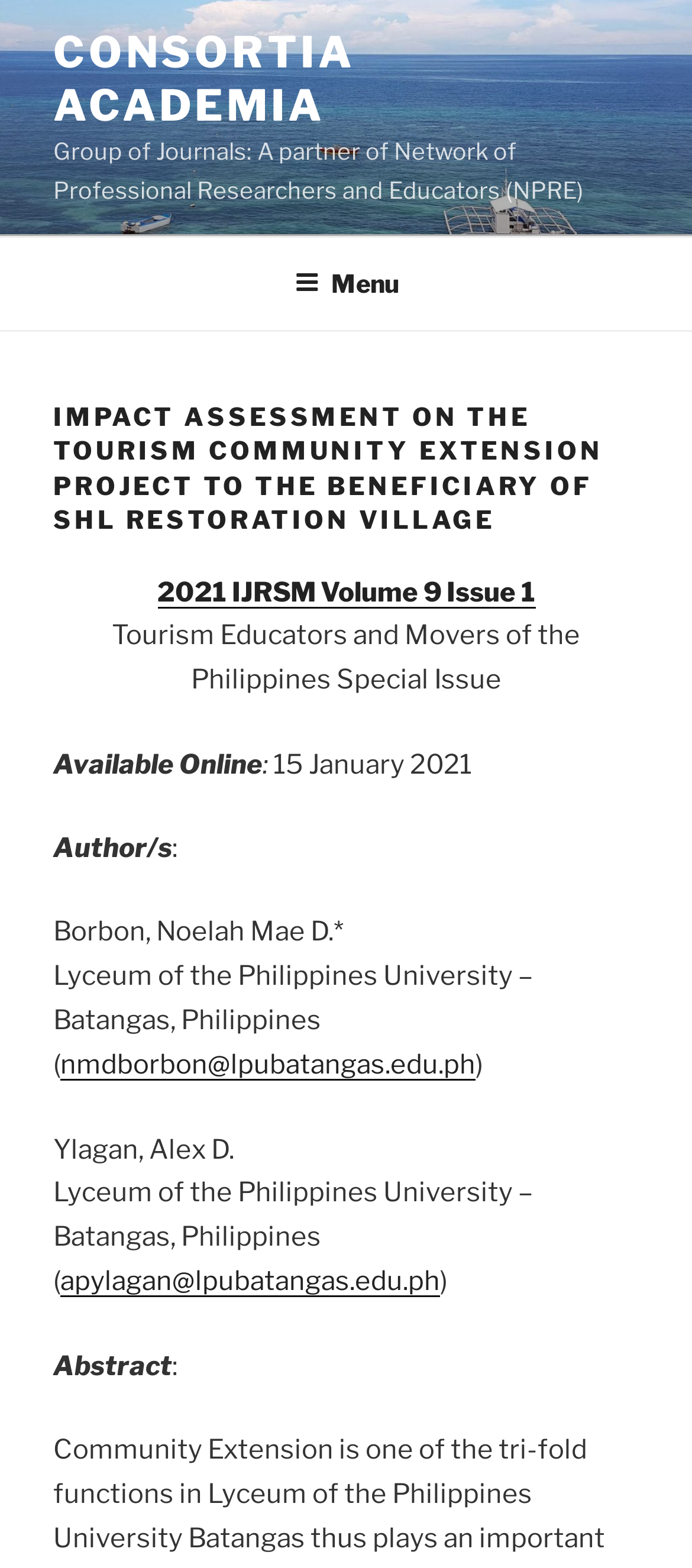Please determine the heading text of this webpage.

IMPACT ASSESSMENT ON THE TOURISM COMMUNITY EXTENSION PROJECT TO THE BENEFICIARY OF SHL RESTORATION VILLAGE